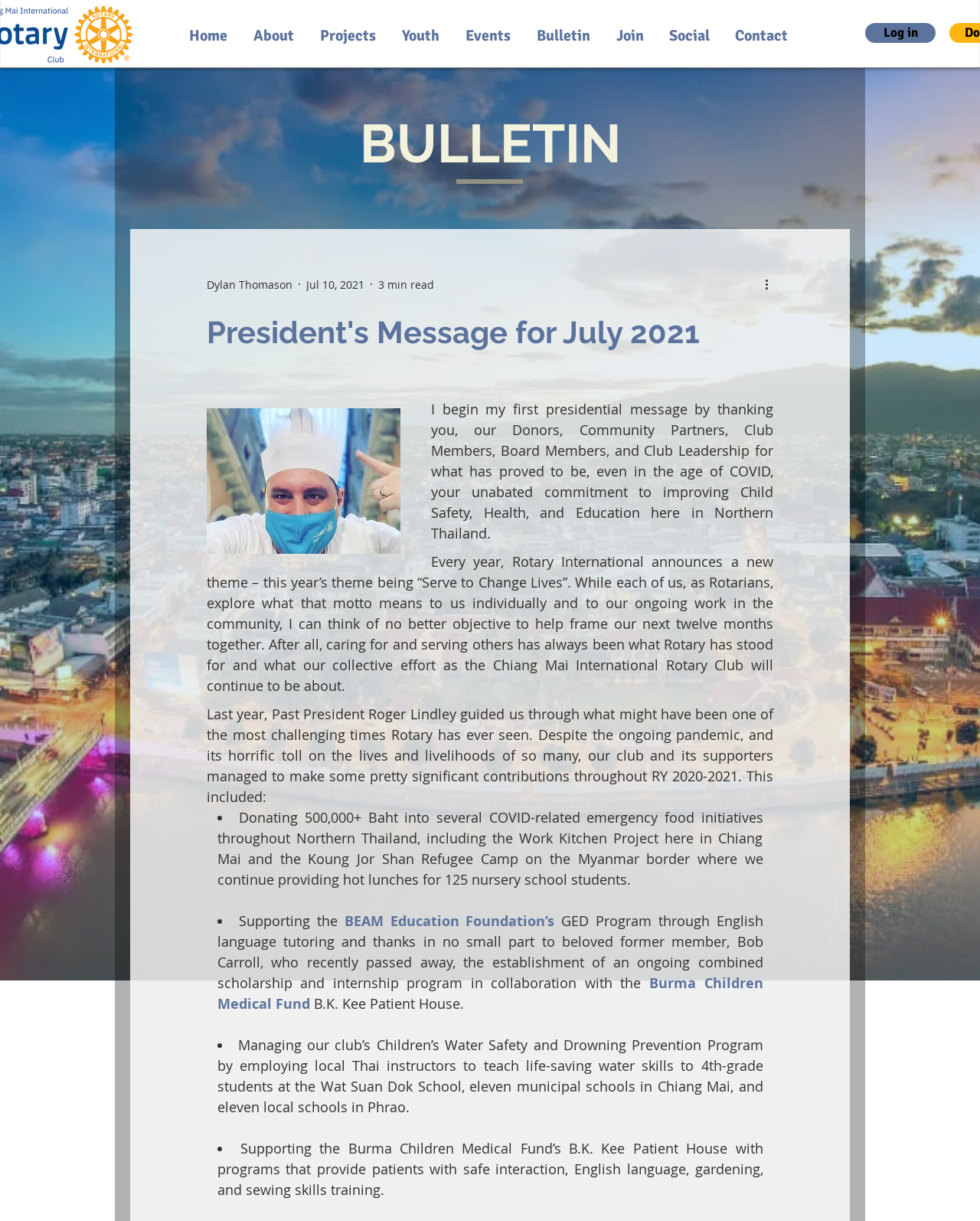Write a detailed summary of the webpage.

The webpage is a presidential message from the Chiang Mai International Rotary Club. At the top, there is a navigation bar with 8 links: "Home", "About", "Projects", "Youth", "Events", "Bulletin", "Join", and "Social". On the right side of the navigation bar, there is a "Log in" link. 

Below the navigation bar, there is a heading "BULLETIN" followed by the author's name "Dylan Thomason", the date "Jul 10, 2021", and a "3 min read" indicator. 

The main content of the presidential message is divided into four paragraphs. The first paragraph thanks the club's donors, community partners, club members, board members, and club leadership for their commitment to improving child safety, health, and education in Northern Thailand. 

The second paragraph discusses the Rotary International's theme "Serve to Change Lives" and how it will guide the club's work in the community. 

The third paragraph acknowledges the past president's guidance during the challenging times of the pandemic and lists the club's achievements, including donating to COVID-related emergency food initiatives, supporting the BEAM Education Foundation's GED Program, and managing the Children's Water Safety and Drowning Prevention Program. 

The fourth paragraph continues to list the club's achievements, including supporting the Burma Children Medical Fund's B.K. Kee Patient House with programs that provide patients with safe interaction, English language, gardening, and sewing skills training.